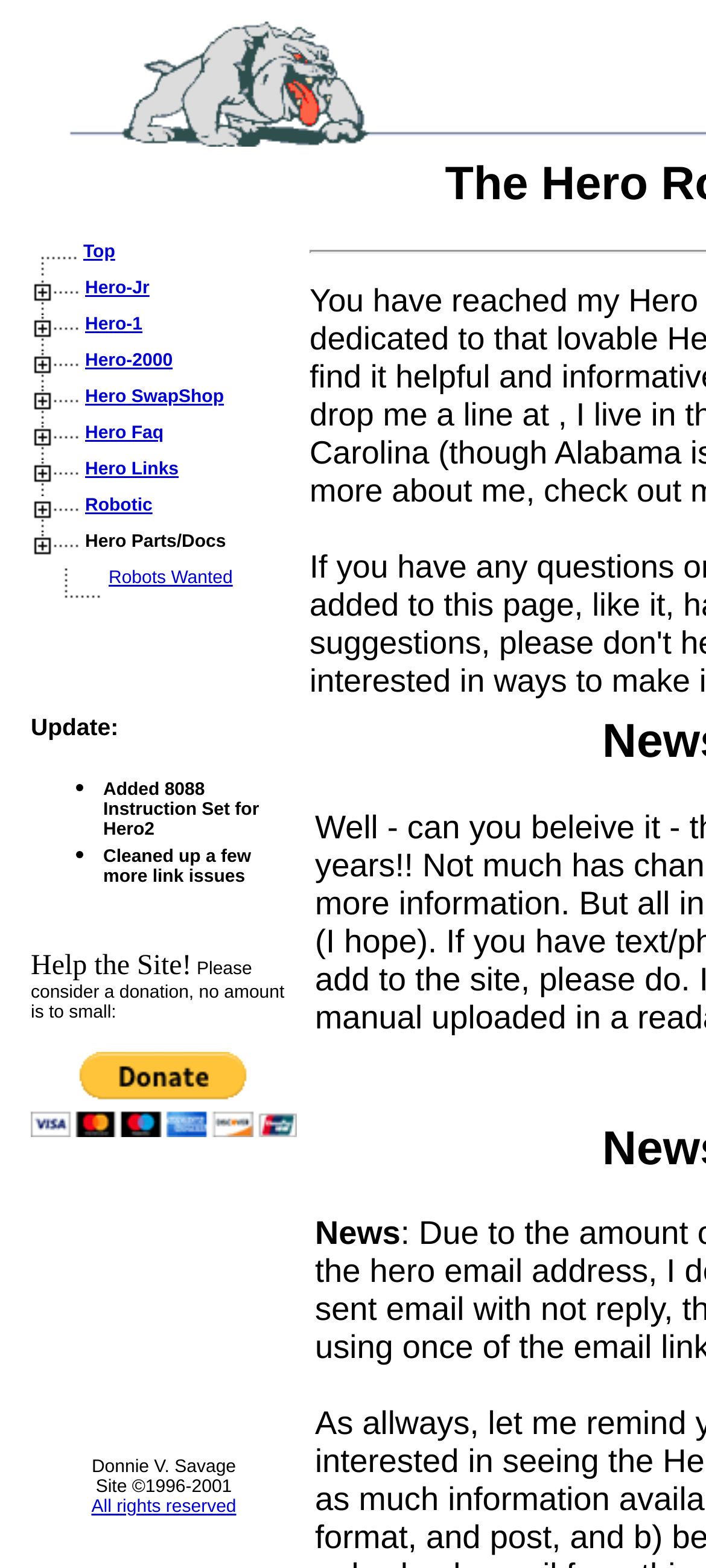Identify the bounding box coordinates for the region to click in order to carry out this instruction: "Click on Top". Provide the coordinates using four float numbers between 0 and 1, formatted as [left, top, right, bottom].

[0.036, 0.149, 0.163, 0.169]